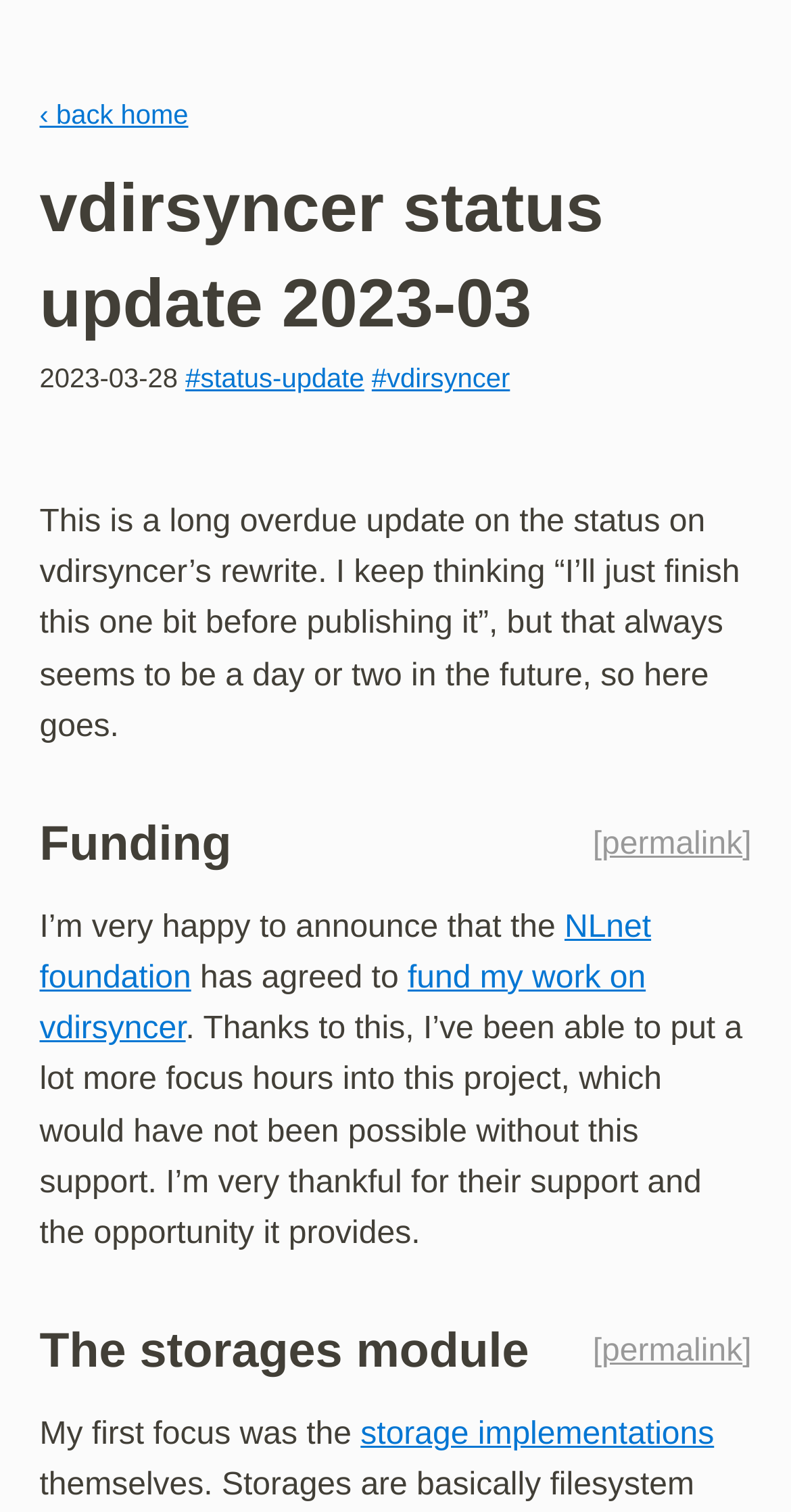Identify the bounding box coordinates of the region I need to click to complete this instruction: "go back home".

[0.05, 0.066, 0.238, 0.086]